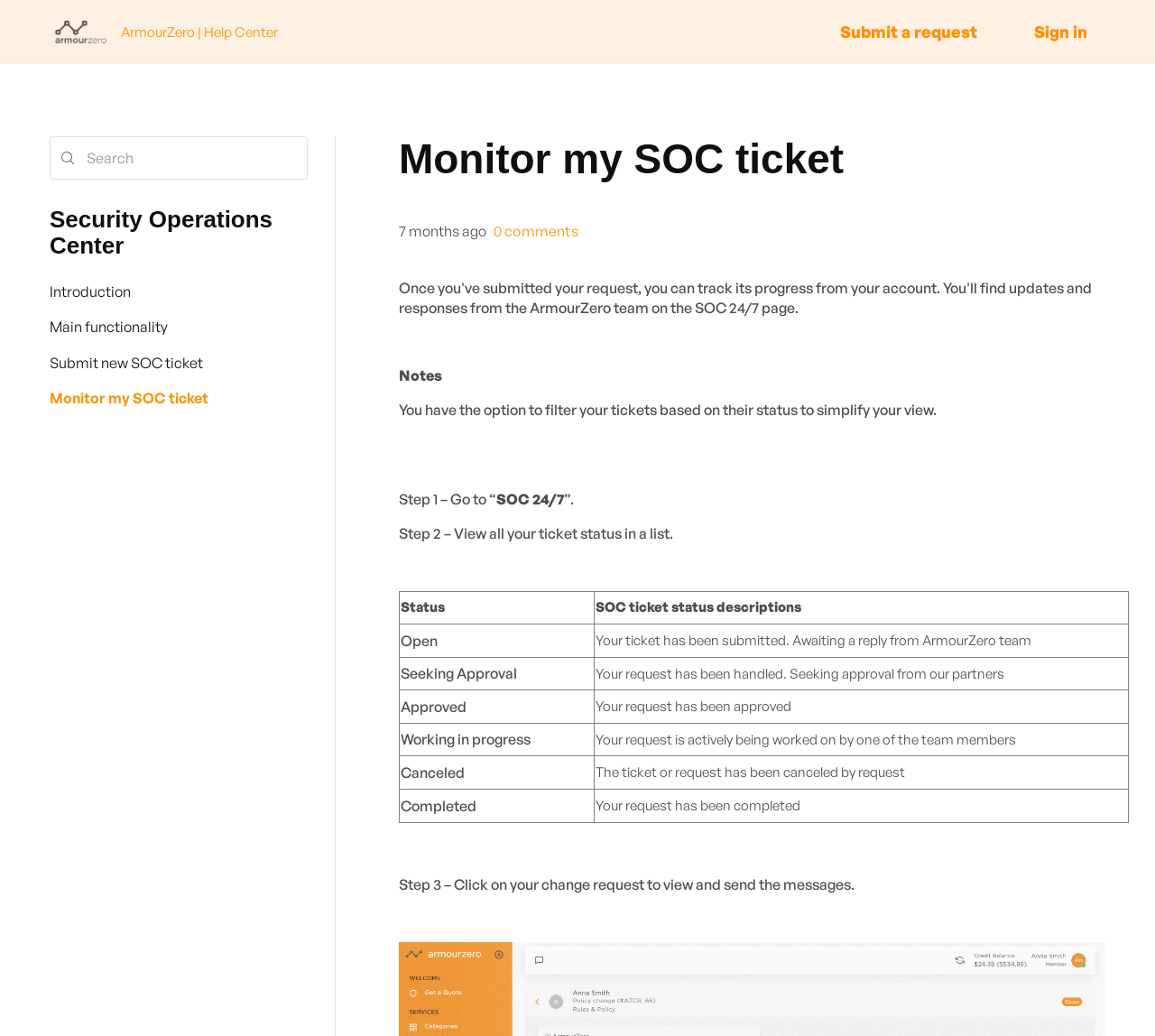What is the date of the last update?
Relying on the image, give a concise answer in one word or a brief phrase.

2023-10-17